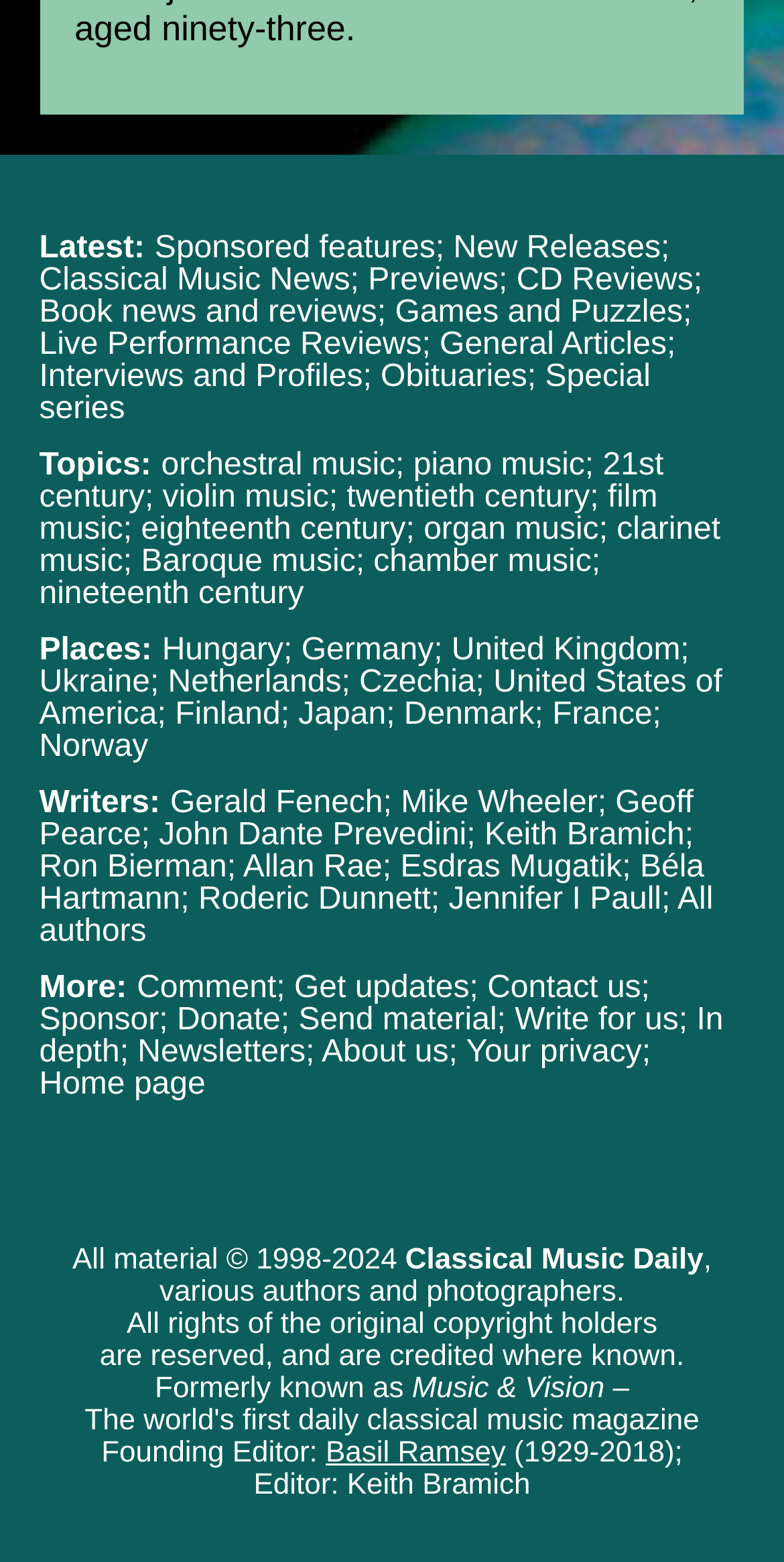Extract the bounding box coordinates for the UI element described as: "Basil Ramsey".

[0.415, 0.921, 0.645, 0.941]